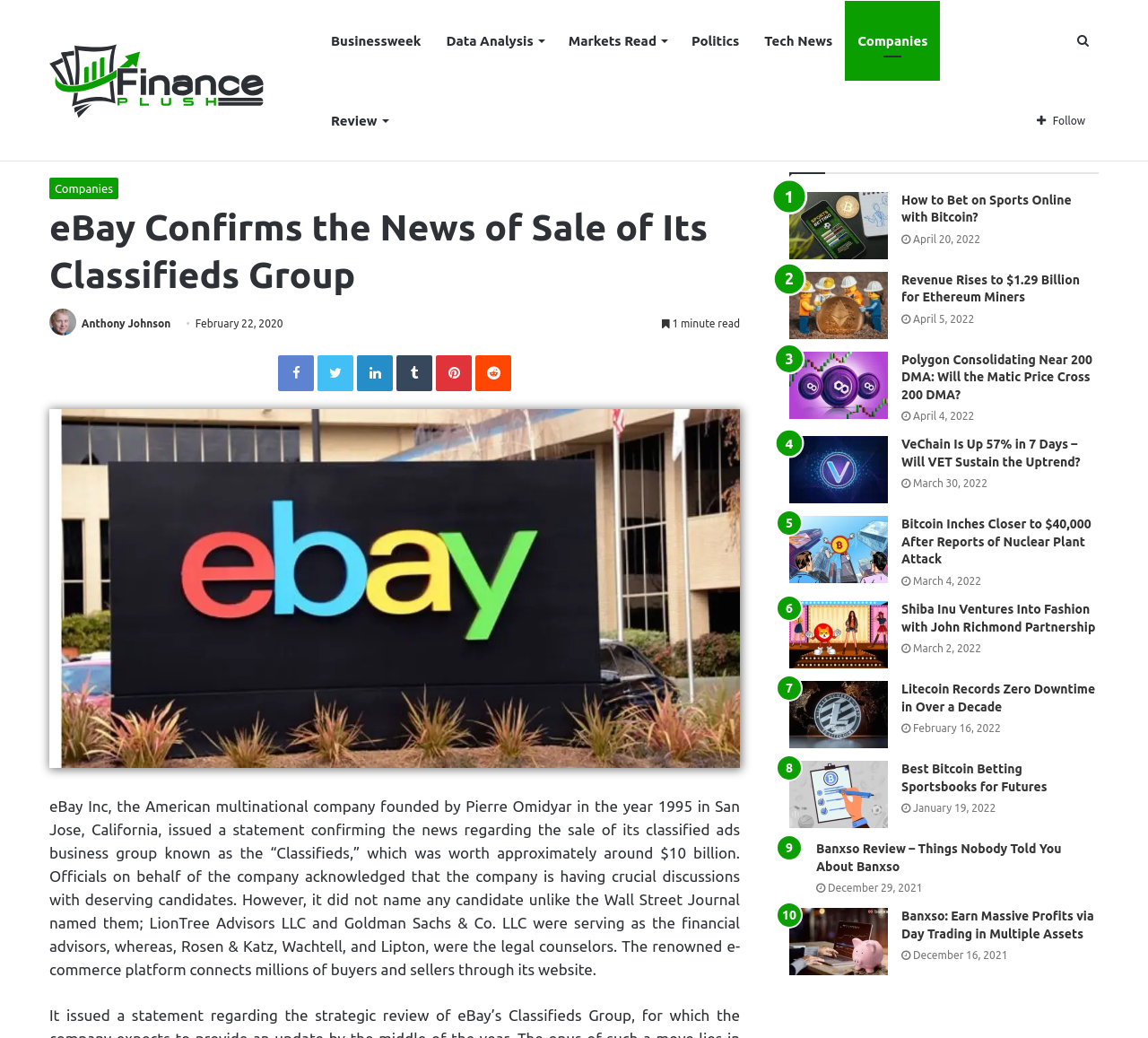Please give a concise answer to this question using a single word or phrase: 
Who is the author of the article?

Anthony Johnson